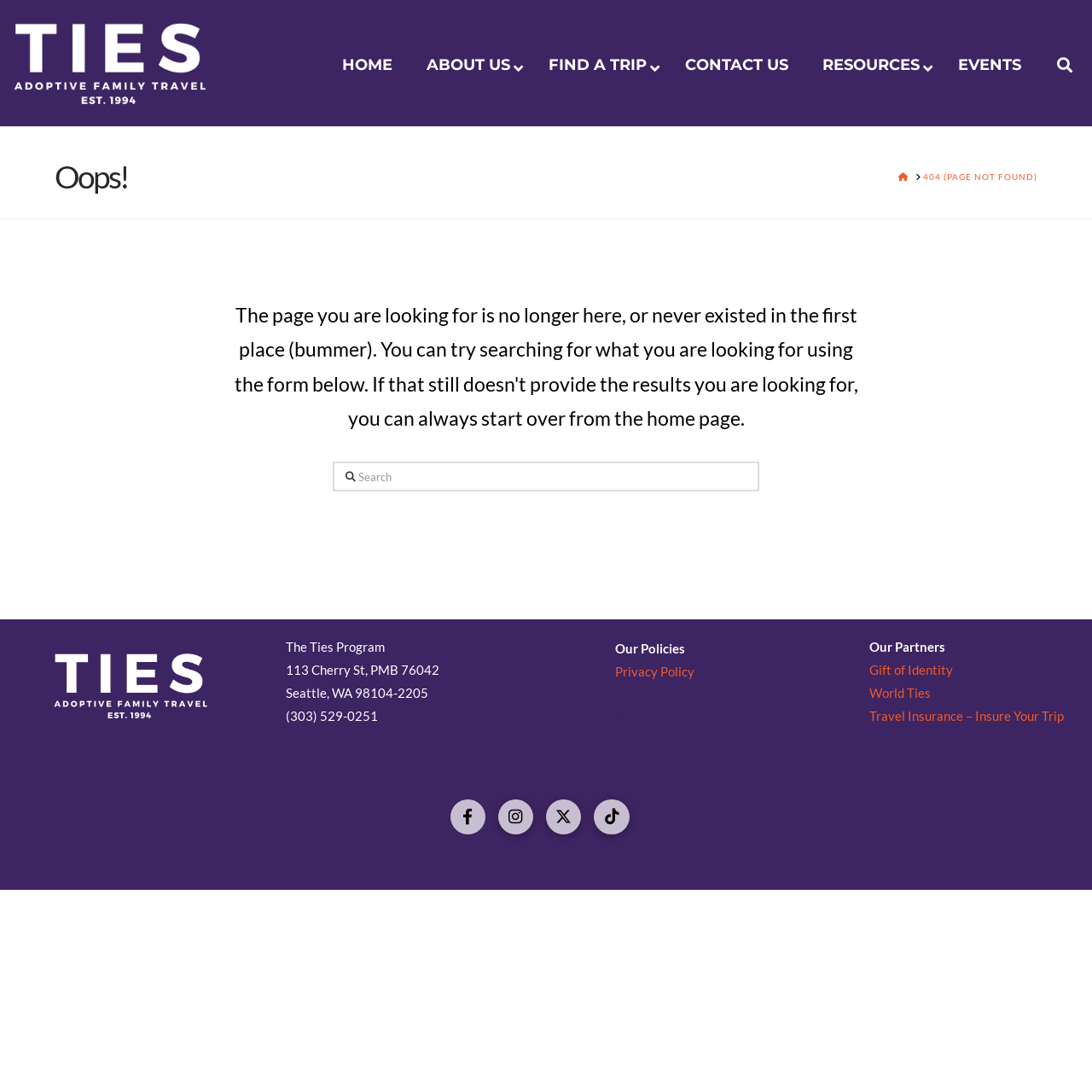Construct a comprehensive caption that outlines the webpage's structure and content.

The webpage is about Adoptive Family Travel, and it appears to be a 404 error page, indicating that the requested page was not found. 

At the top left corner, there is a logo image and a link to "Adoptive Family Travel". 

Below the logo, there is a navigation menu with links to "HOME", "ABOUT US", "FIND A TRIP", "CONTACT US", "RESOURCES", and "EVENTS". 

Further down, there is a heading "Oops!" followed by a breadcrumb navigation with links to "HOME" and "404 (PAGE NOT FOUND)". 

On the left side, there is a search box with a label "Search" and a text input field. 

On the lower half of the page, there is an image, followed by contact information, including an address, phone number, and links to "Our Policies" and "Our Partners". 

Under "Our Policies", there is a link to "Privacy Policy". 

Under "Our Partners", there are links to "Gift of Identity", "World Ties", and "Travel Insurance – Insure Your Trip". 

At the bottom of the page, there are four social media links.